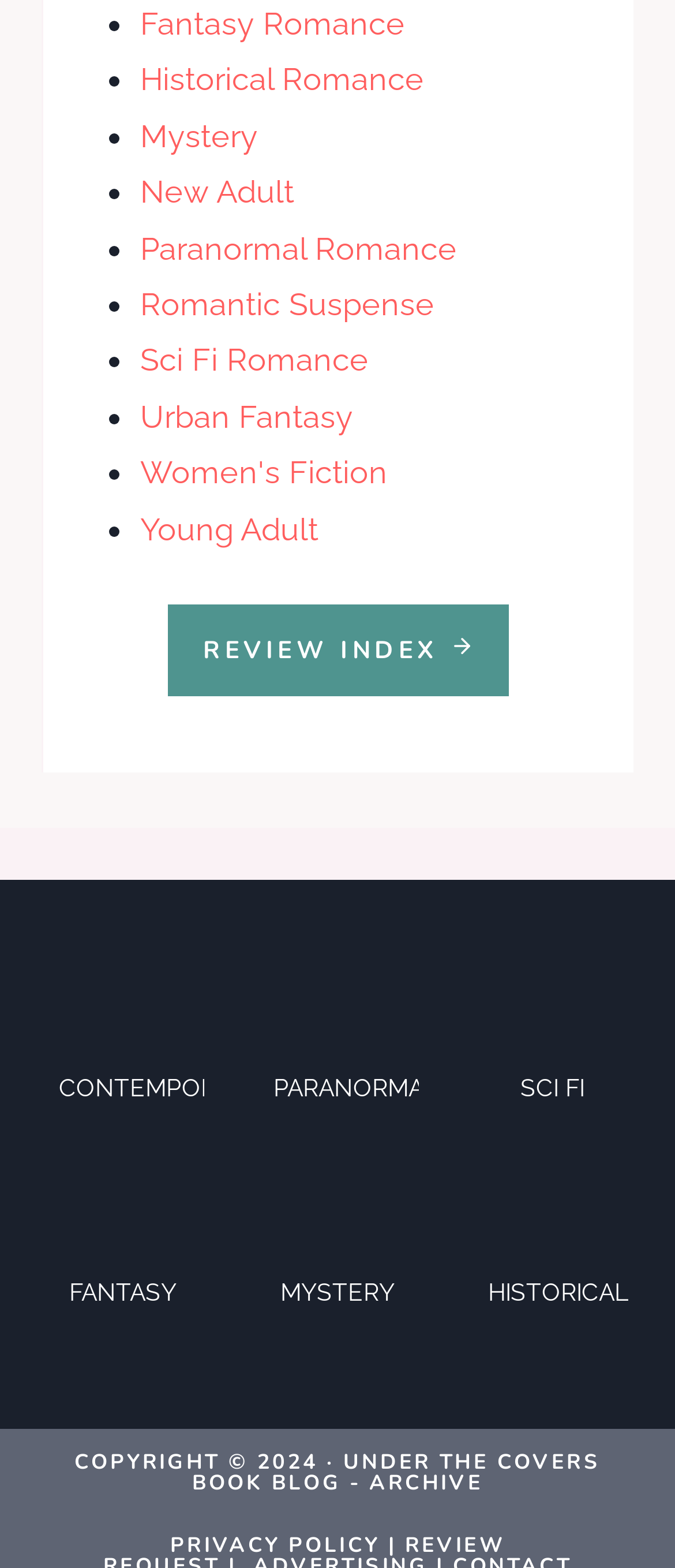What is the theme of the images at the bottom of the webpage?
Please give a detailed answer to the question using the information shown in the image.

The images at the bottom of the webpage appear to be icons or graphics representing different book genres, such as fantasy, paranormal, and sci-fi, which are commonly found in romance and fiction books.